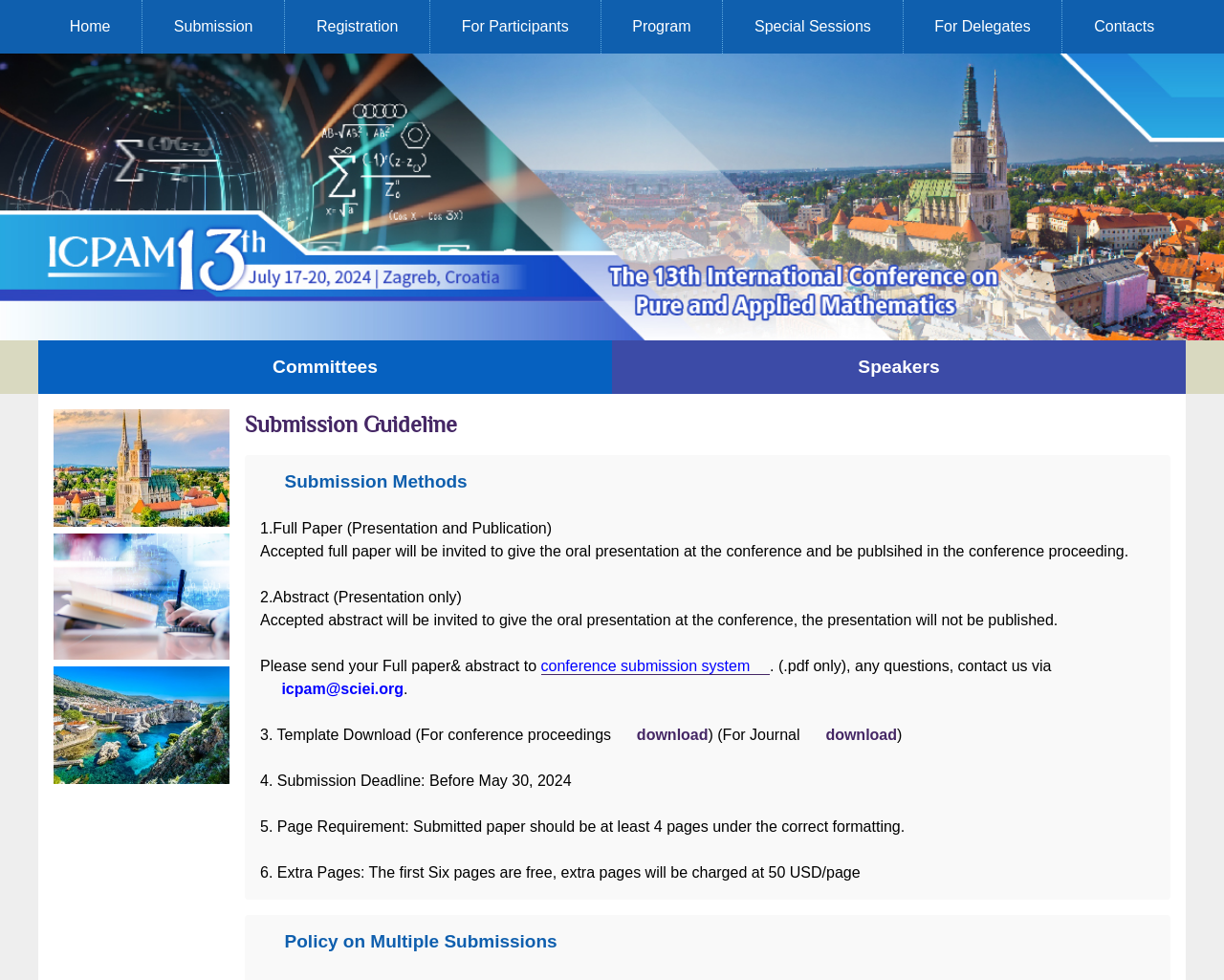Pinpoint the bounding box coordinates for the area that should be clicked to perform the following instruction: "view submission guideline".

[0.2, 0.418, 0.956, 0.449]